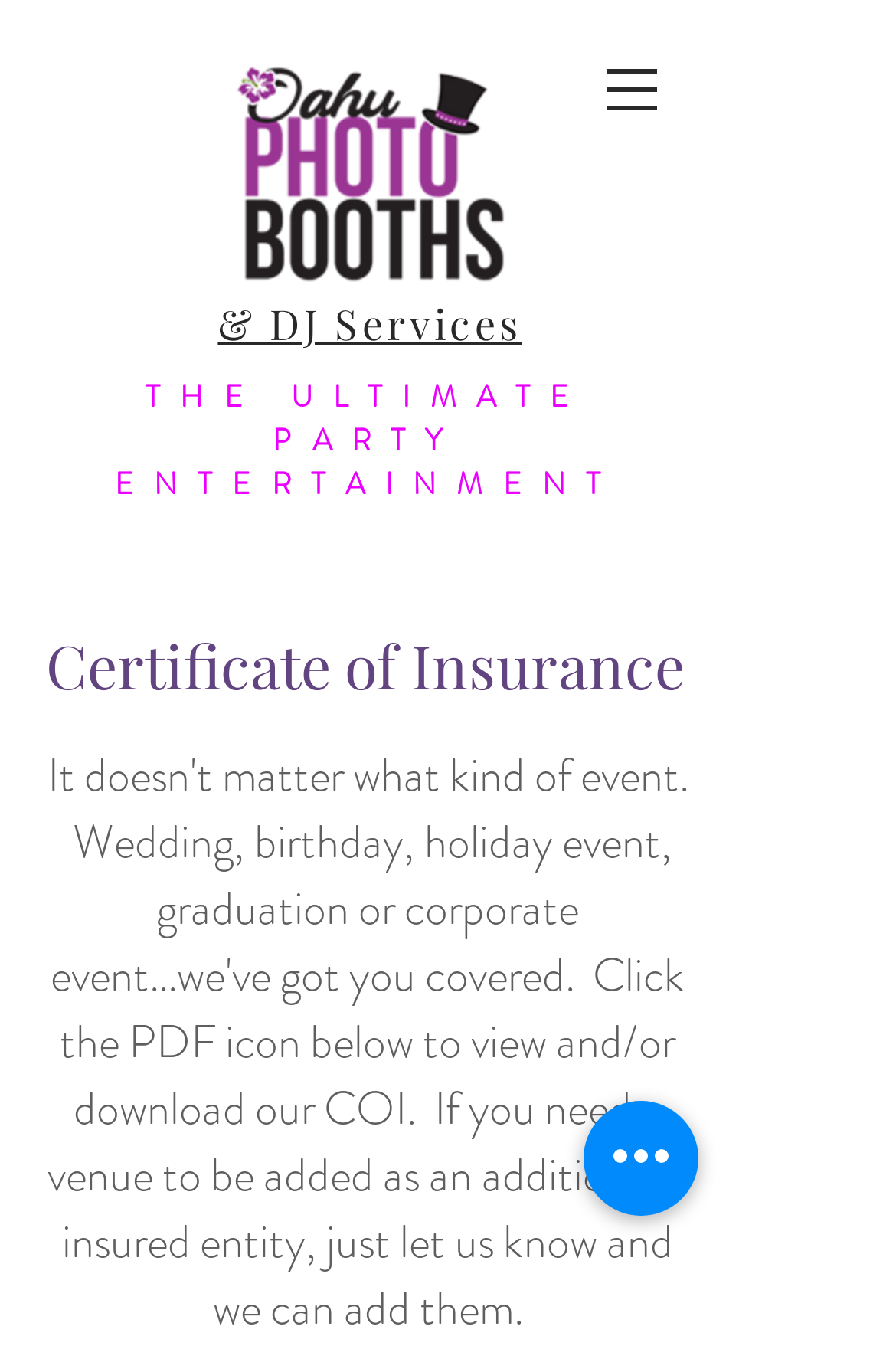How many navigation options are available? Based on the screenshot, please respond with a single word or phrase.

One